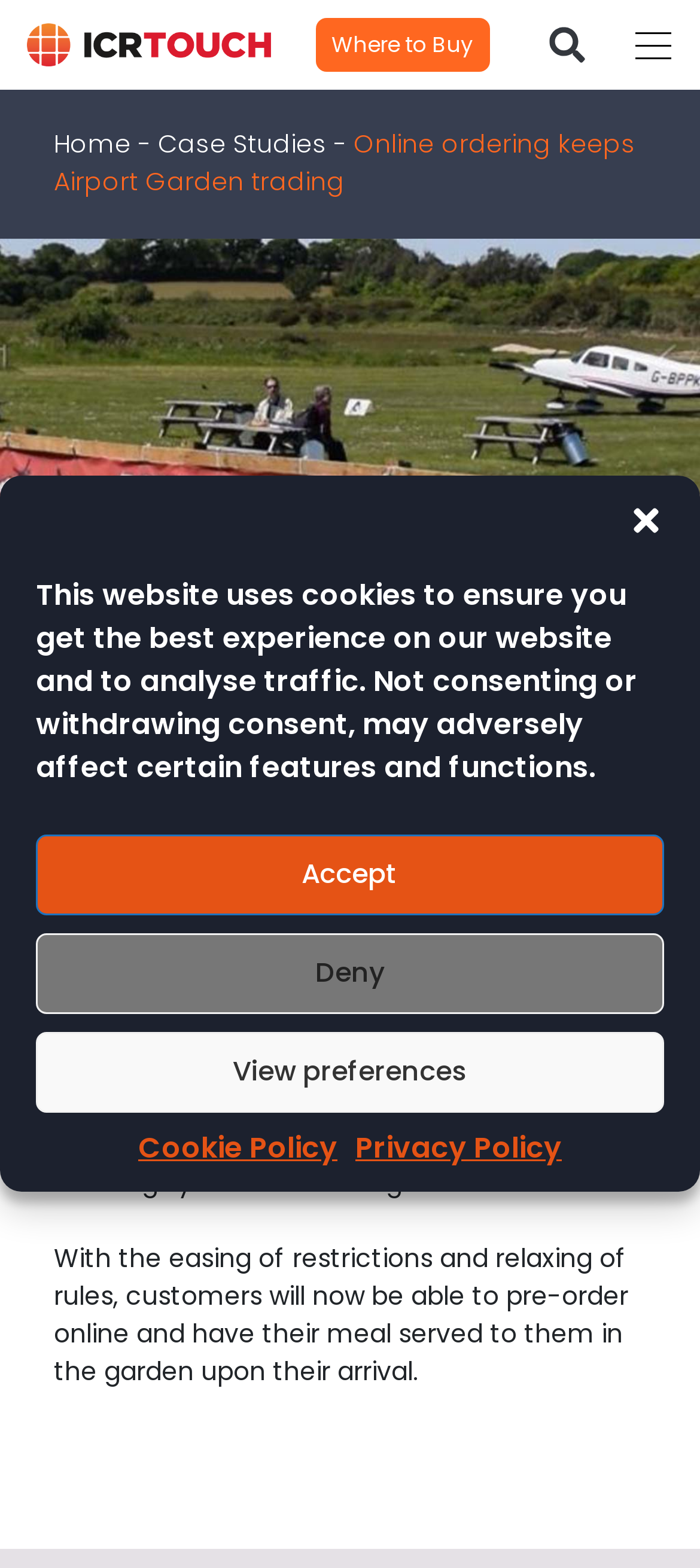Determine the bounding box coordinates of the clickable element to complete this instruction: "Search for something". Provide the coordinates in the format of four float numbers between 0 and 1, [left, top, right, bottom].

[0.764, 0.008, 0.856, 0.049]